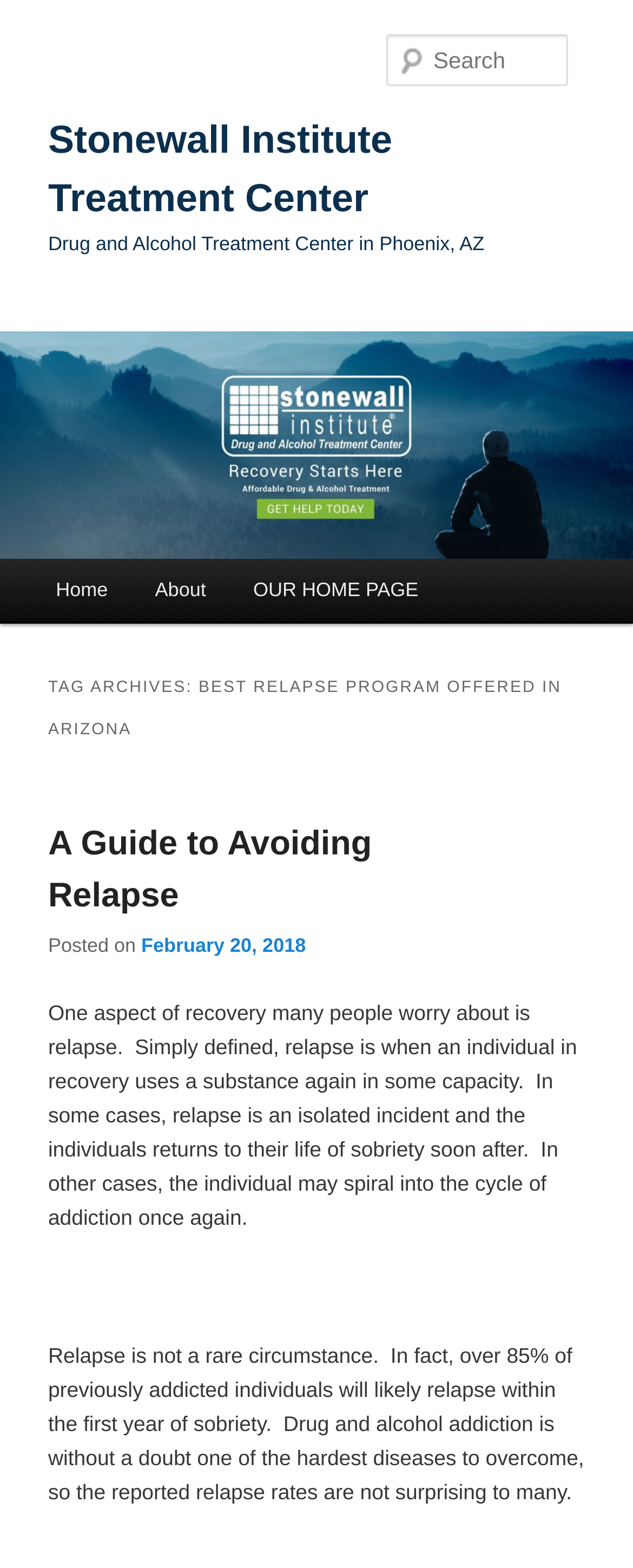Please identify the bounding box coordinates of the area that needs to be clicked to follow this instruction: "Read the trending article".

None